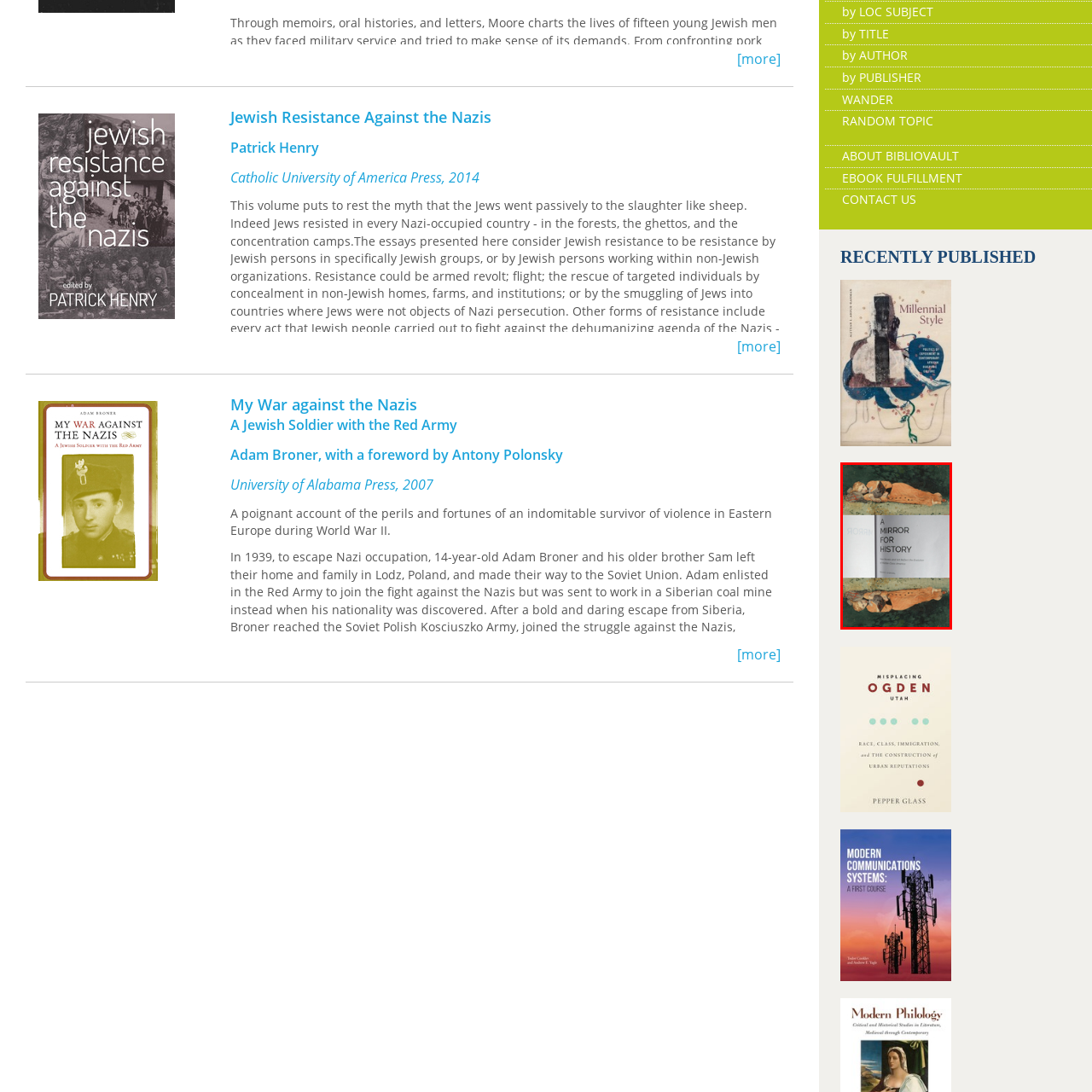What is the theme of the book?
Look at the image inside the red bounding box and craft a detailed answer using the visual details you can see.

The book's title and caption suggest that it explores the relationship between literature and visual art in reflecting and shaping the cultural narratives of middle-class America, implying that the book's theme revolves around this topic.